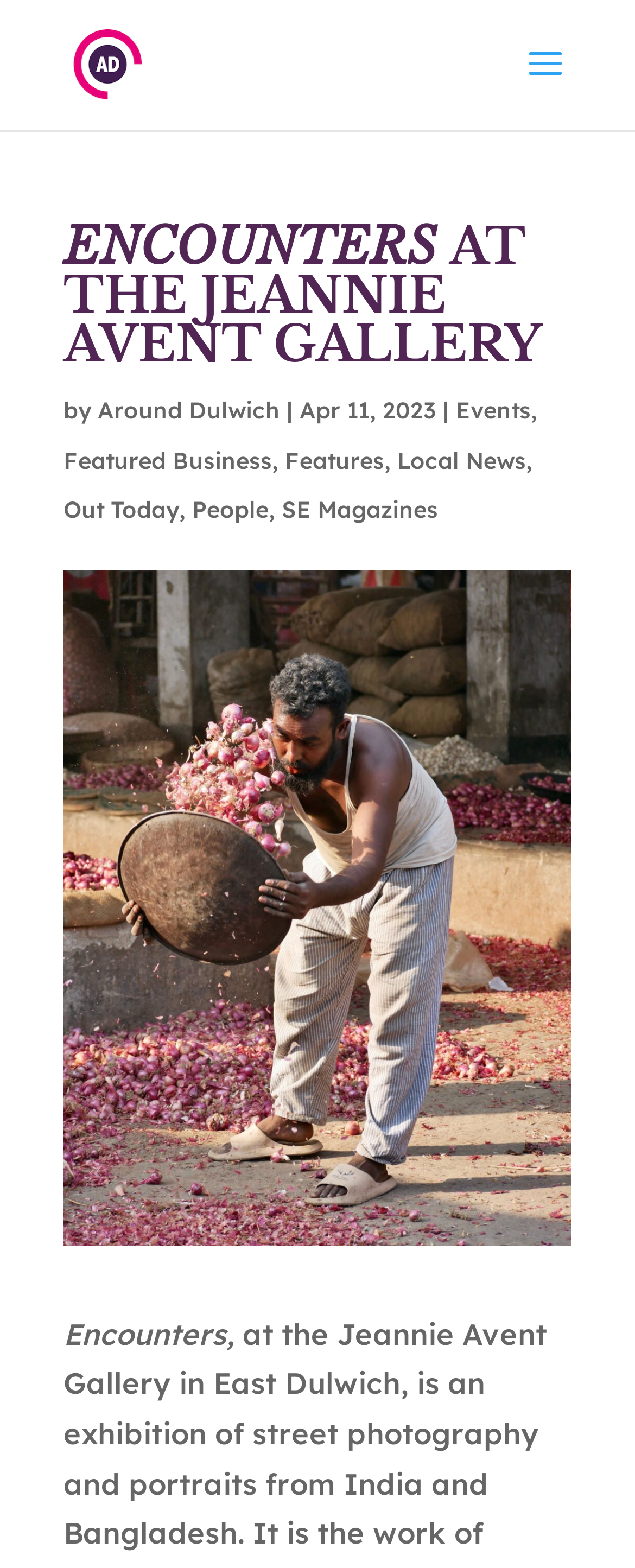Using the provided description Out Today, find the bounding box coordinates for the UI element. Provide the coordinates in (top-left x, top-left y, bottom-right x, bottom-right y) format, ensuring all values are between 0 and 1.

[0.1, 0.316, 0.282, 0.335]